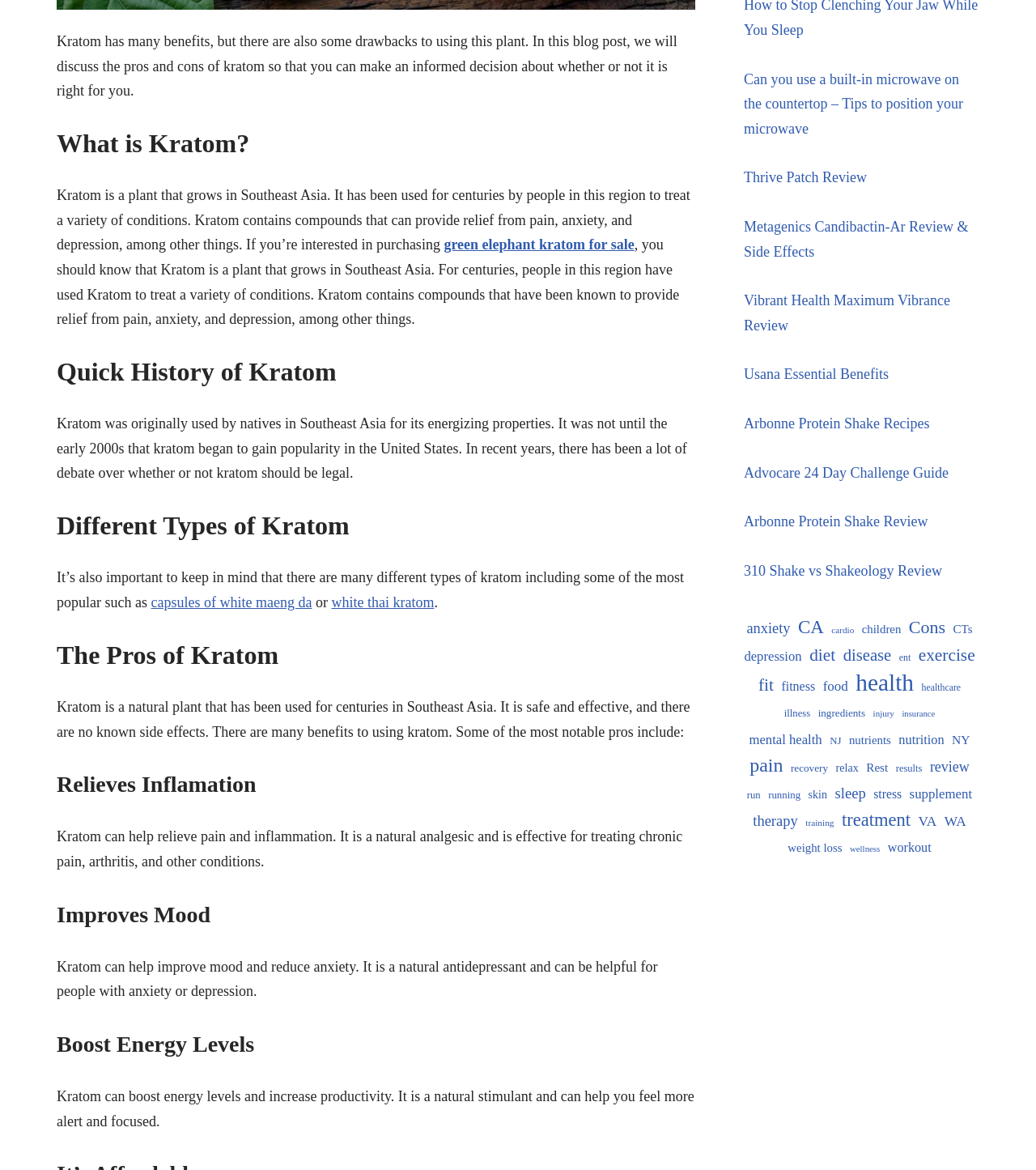Identify the bounding box for the element characterized by the following description: "green elephant kratom for sale".

[0.428, 0.202, 0.612, 0.216]